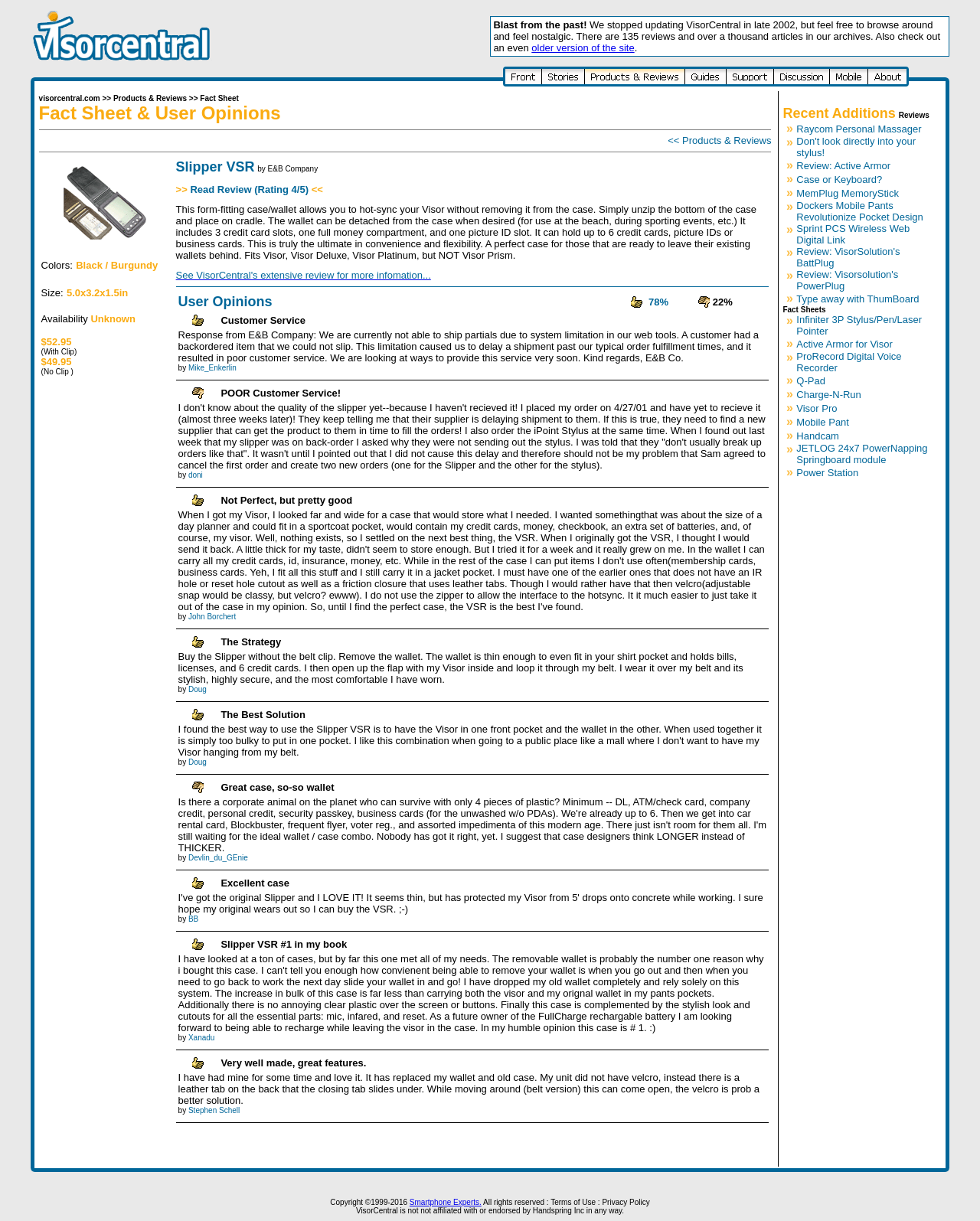Return the bounding box coordinates of the UI element that corresponds to this description: "Privacy Policy". The coordinates must be given as four float numbers in the range of 0 and 1, [left, top, right, bottom].

[0.614, 0.981, 0.663, 0.988]